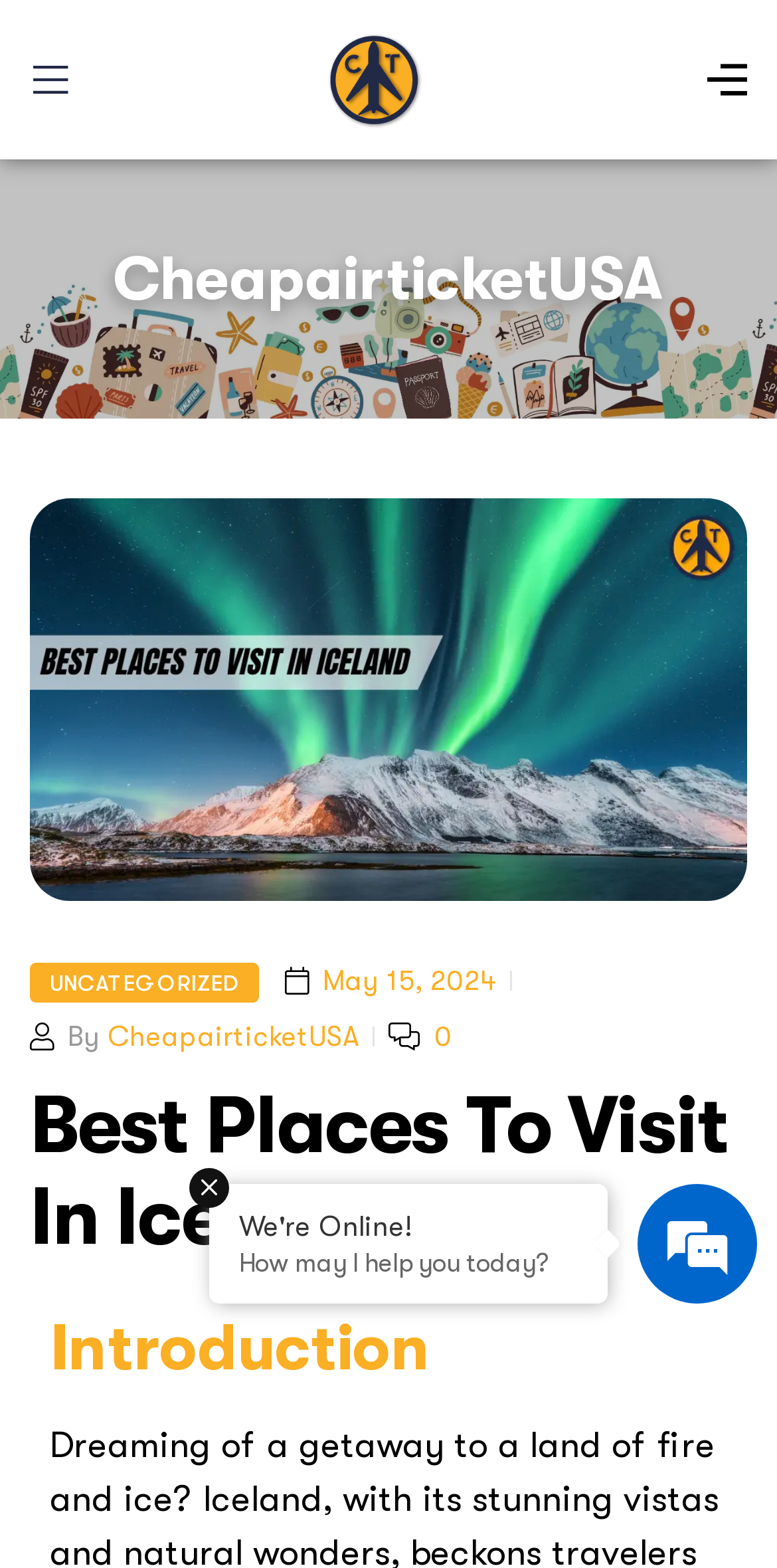Provide the bounding box coordinates for the UI element that is described as: "Uncategorized".

[0.038, 0.615, 0.333, 0.64]